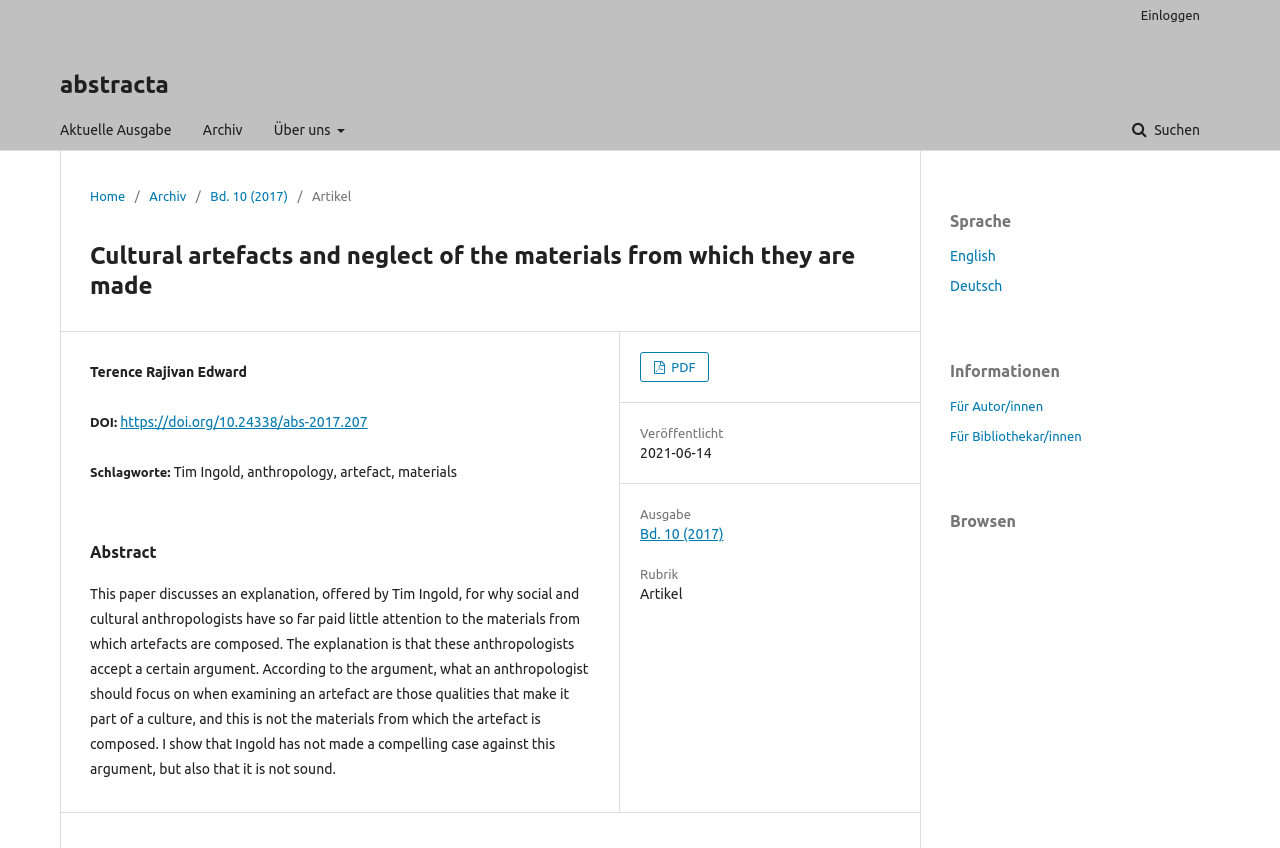Locate the bounding box coordinates of the element to click to perform the following action: 'search for something'. The coordinates should be given as four float values between 0 and 1, in the form of [left, top, right, bottom].

[0.869, 0.13, 0.953, 0.177]